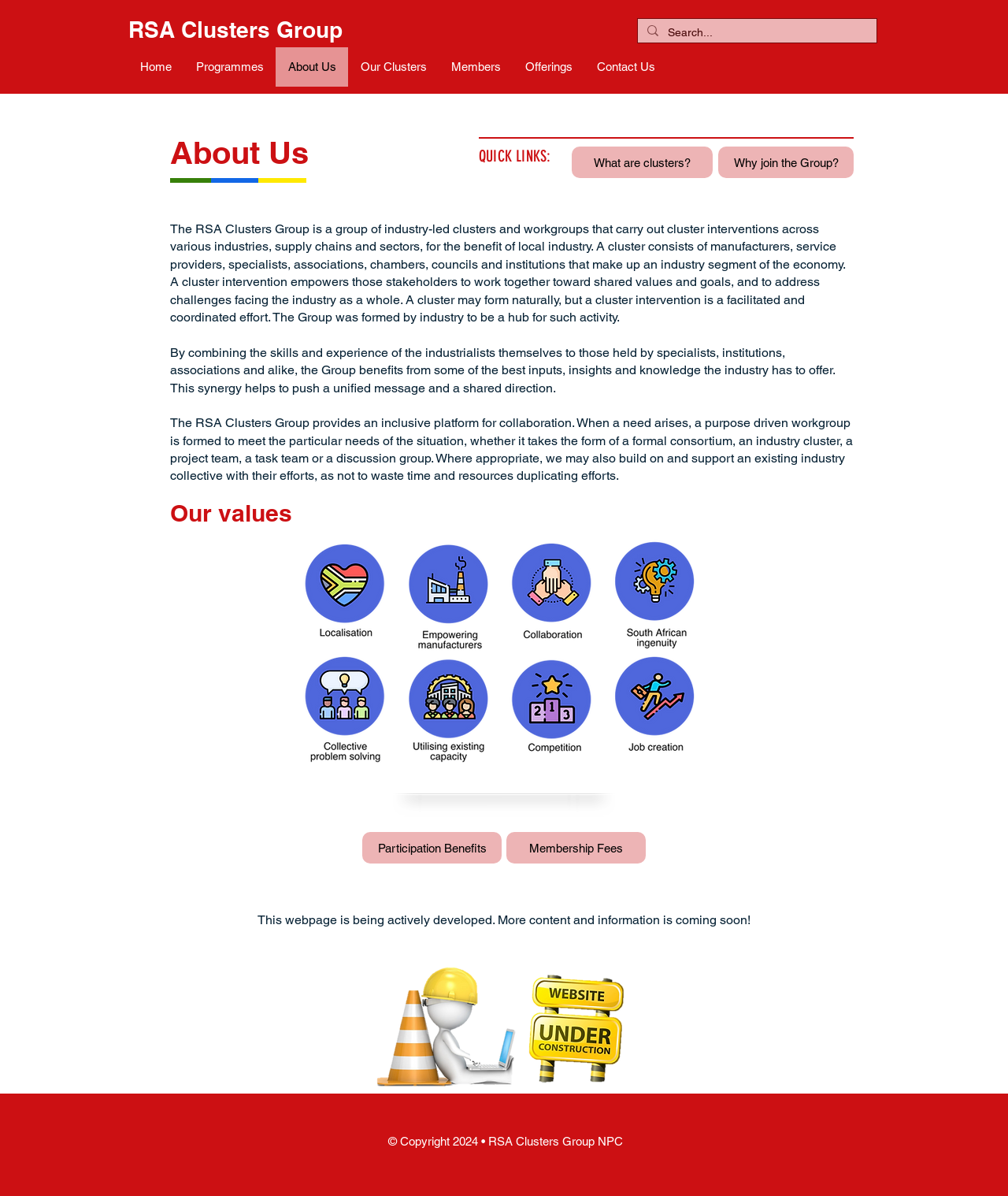Could you highlight the region that needs to be clicked to execute the instruction: "Search for something"?

[0.633, 0.016, 0.87, 0.036]